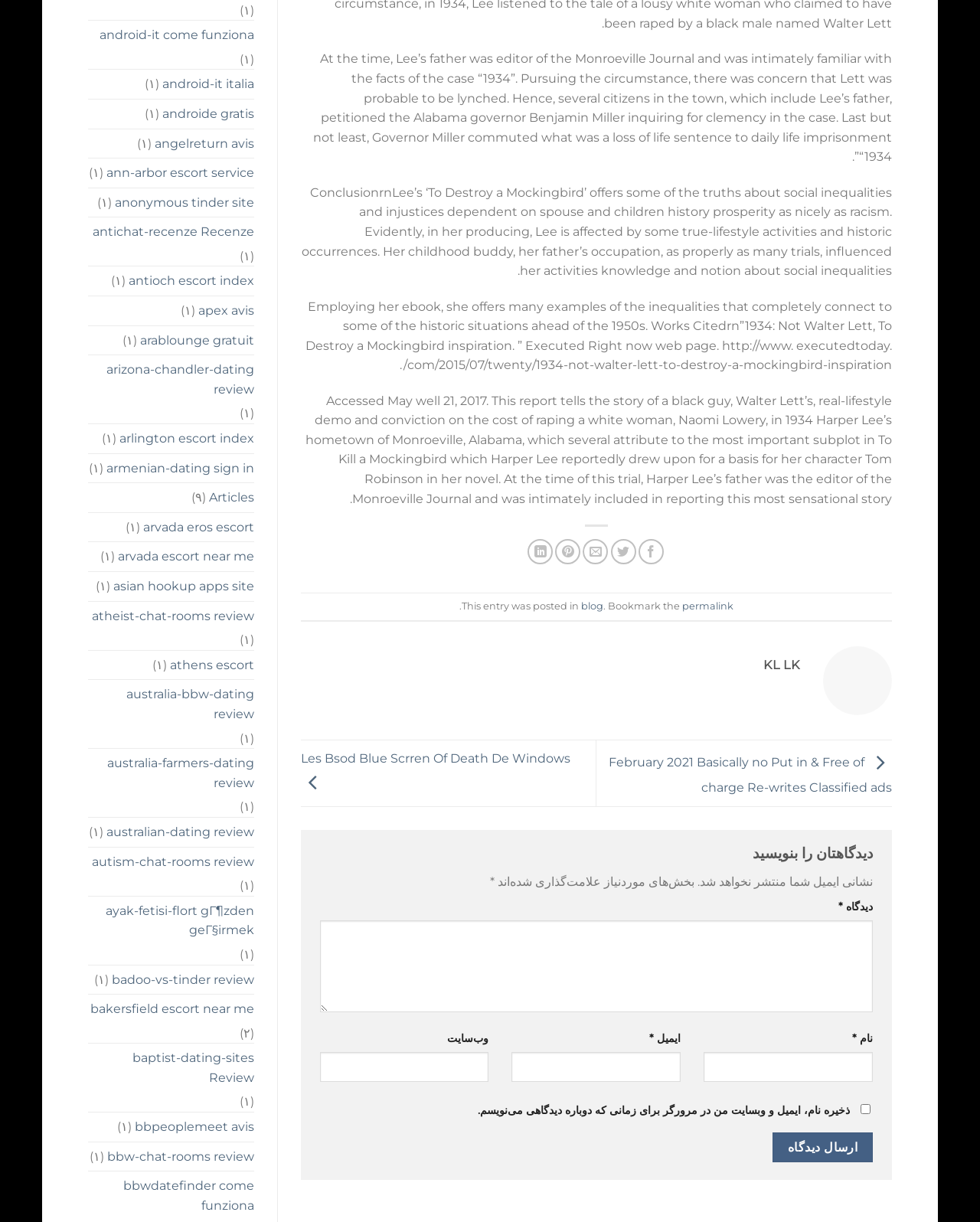Locate the bounding box coordinates of the clickable element to fulfill the following instruction: "Share on Facebook". Provide the coordinates as four float numbers between 0 and 1 in the format [left, top, right, bottom].

[0.651, 0.441, 0.677, 0.462]